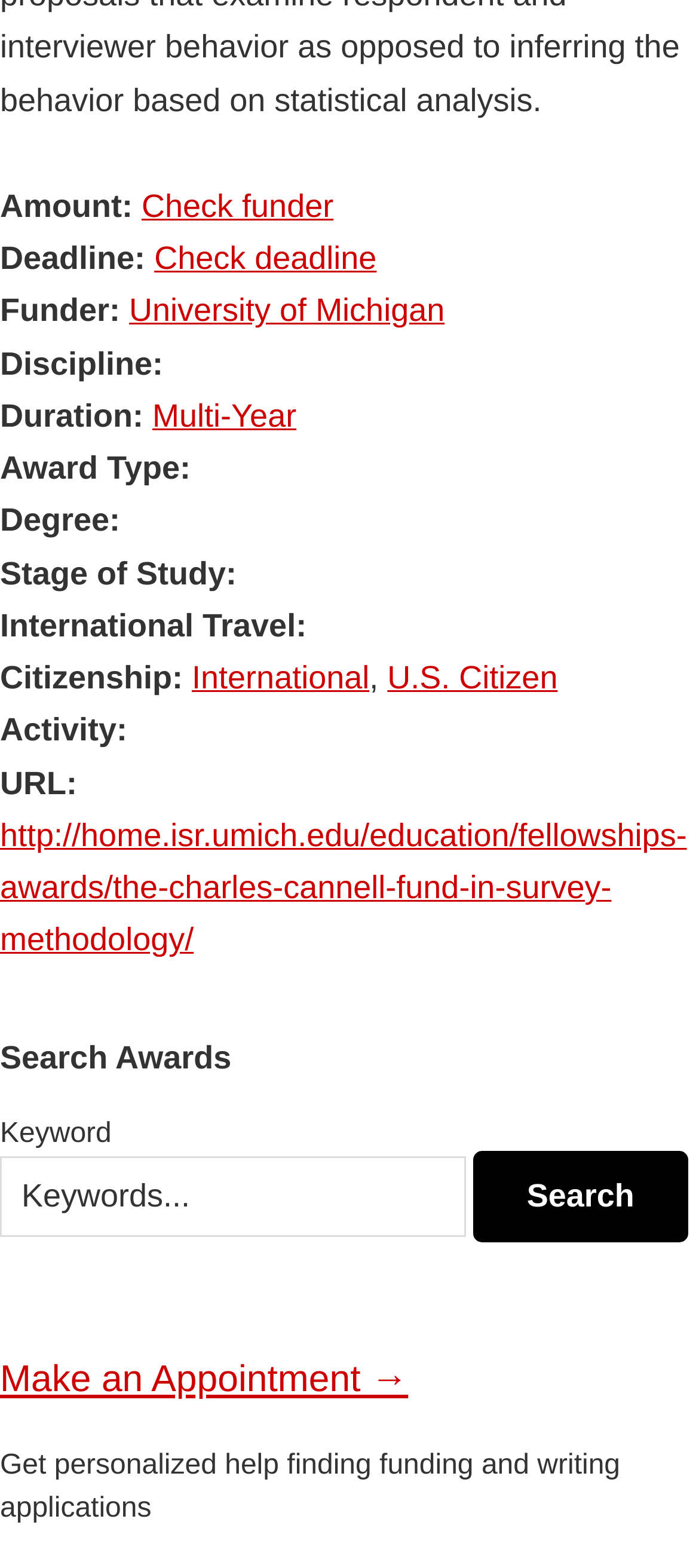What is the award type?
Look at the screenshot and respond with a single word or phrase.

Not specified